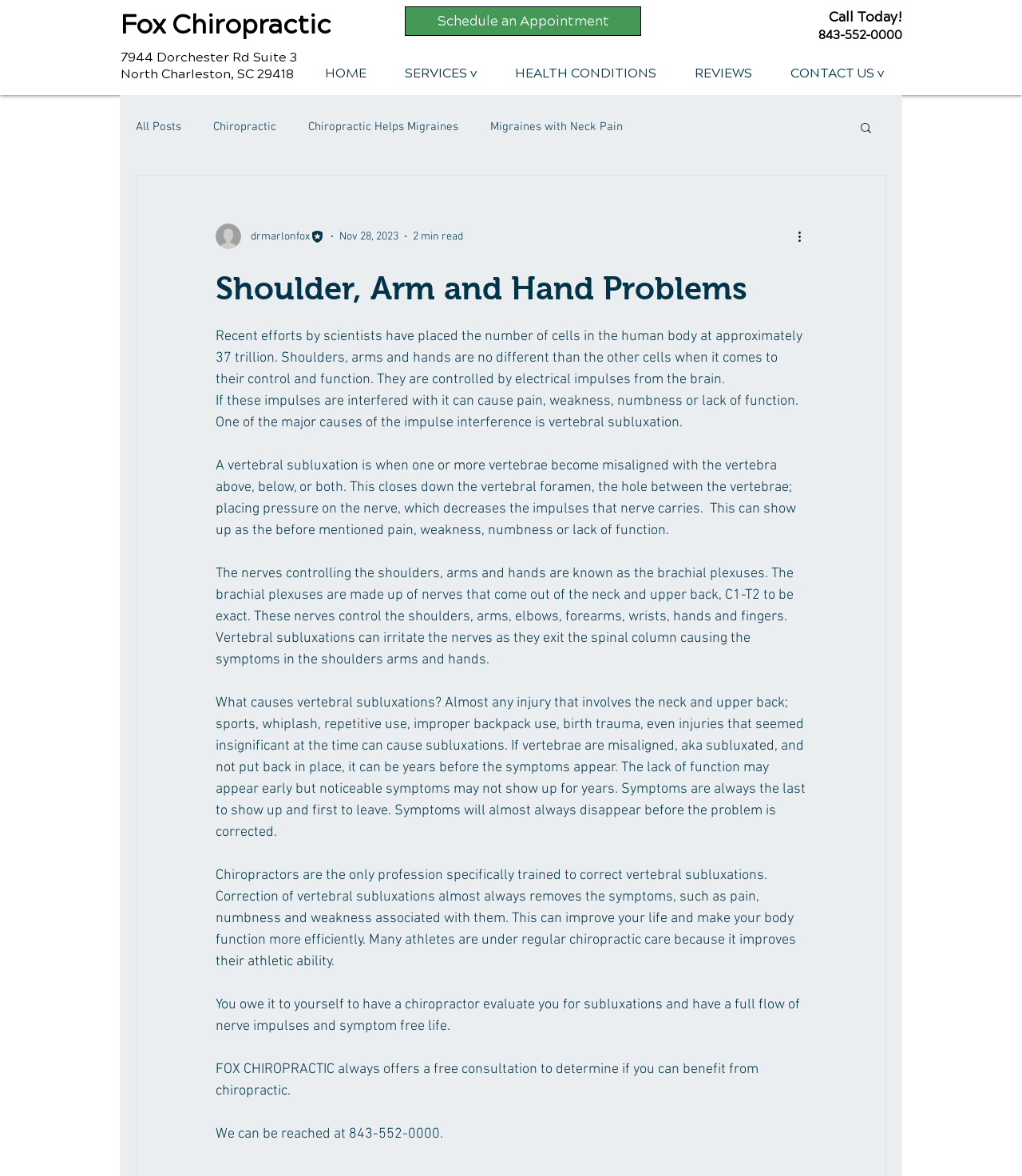What is the purpose of chiropractic care?
Answer with a single word or phrase by referring to the visual content.

To correct vertebral subluxations